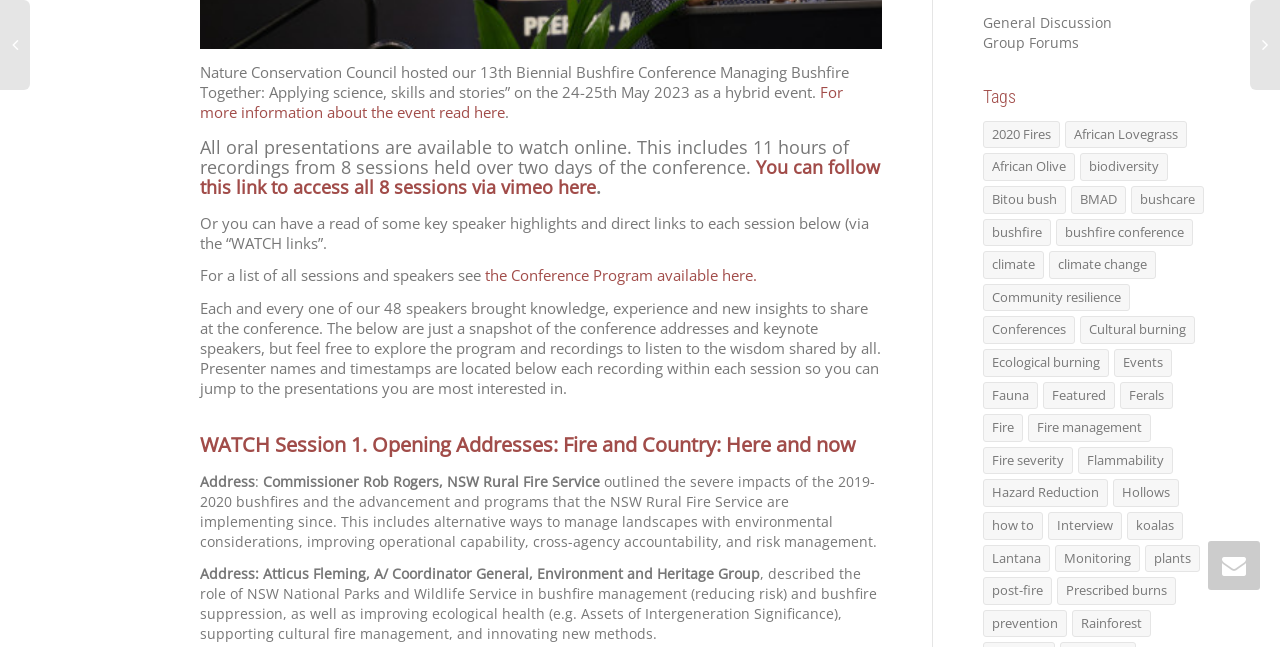Provide the bounding box for the UI element matching this description: "Cultural burning".

[0.843, 0.489, 0.933, 0.532]